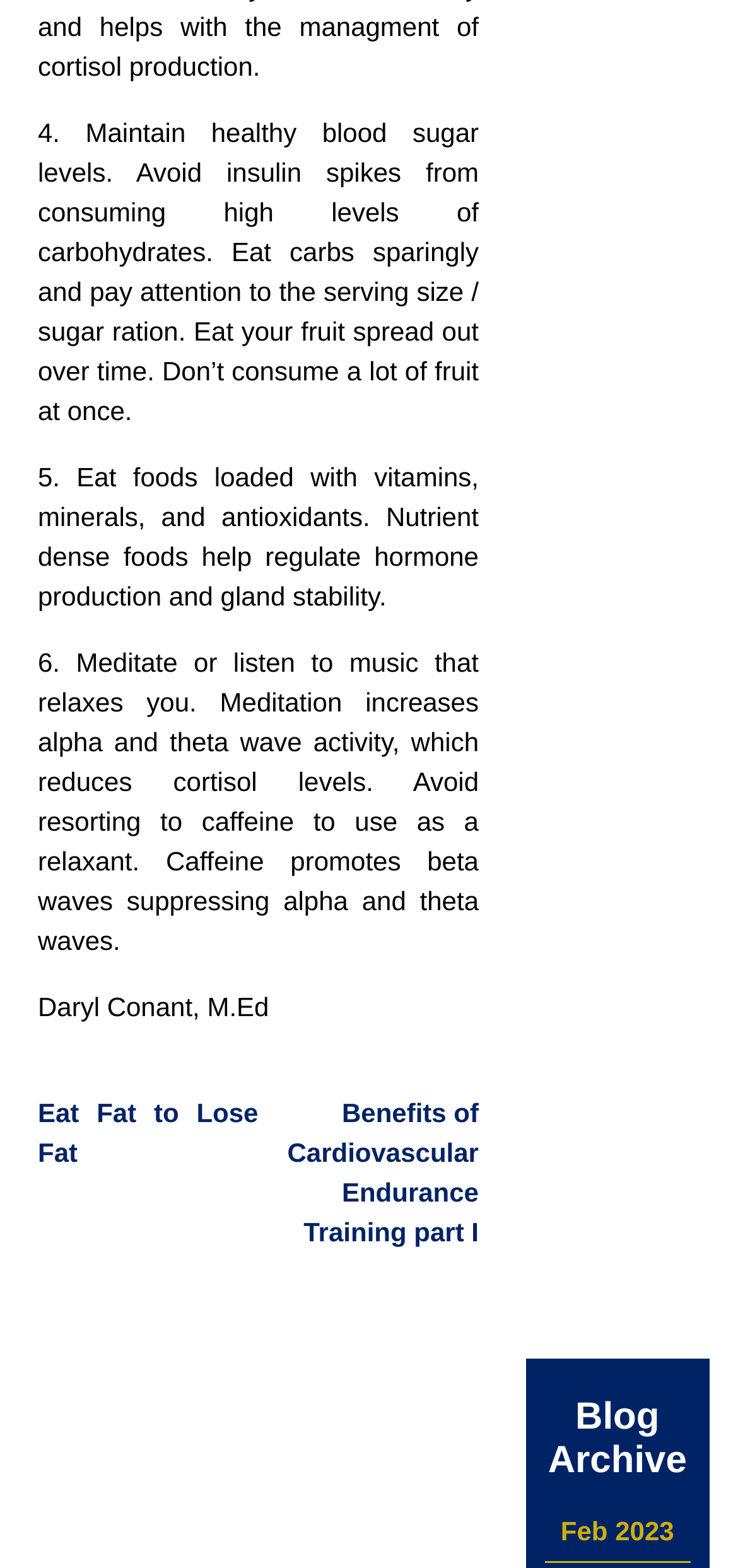Please respond to the question with a concise word or phrase:
What is the title of the previous blog post?

Eat Fat to Lose Fat